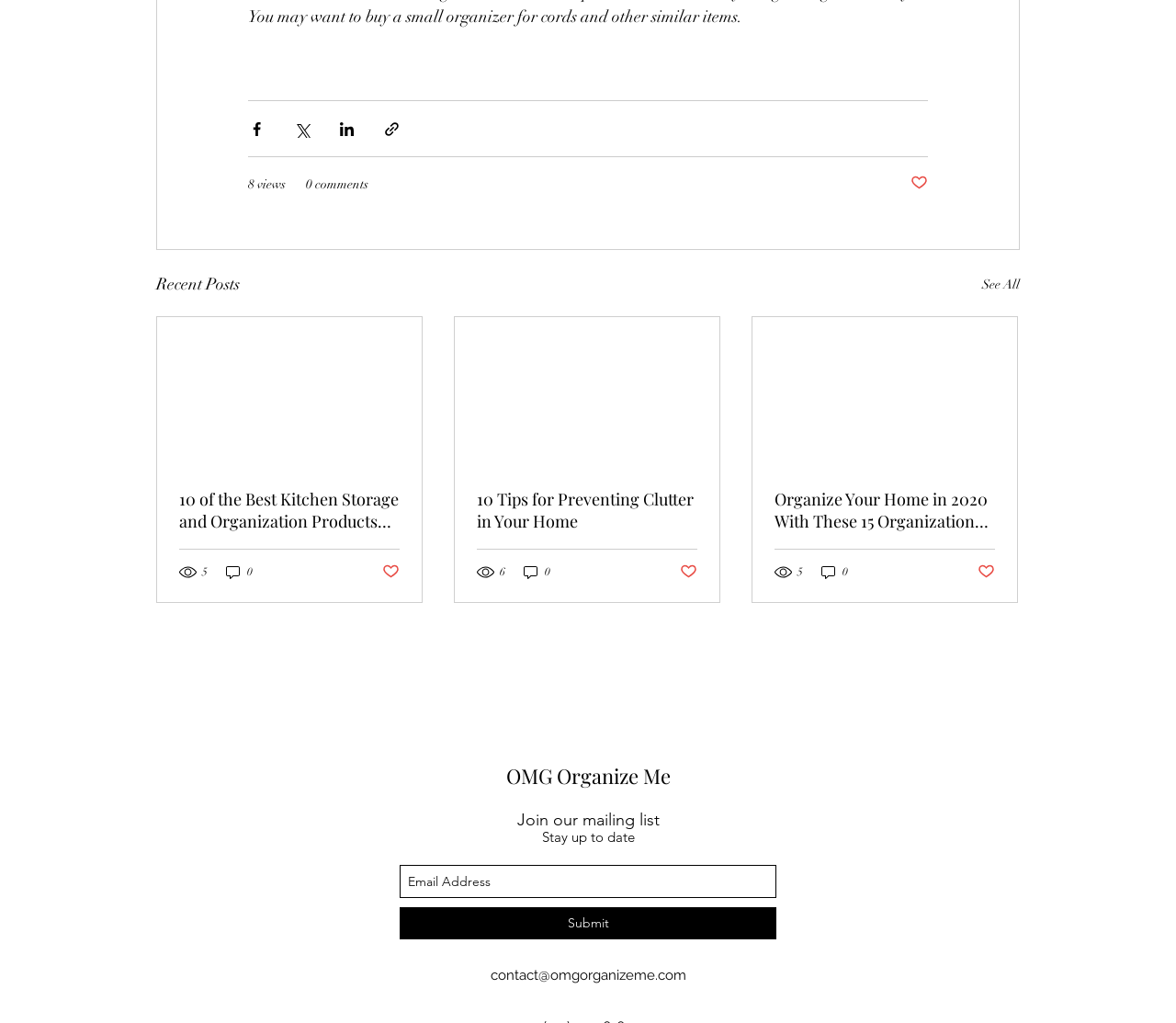What is the purpose of the textbox in the slideshow region?
Using the image, provide a detailed and thorough answer to the question.

The textbox in the slideshow region is labeled as 'Email Address' and is required, indicating that it is used to collect email addresses from users, likely for a mailing list or newsletter subscription.